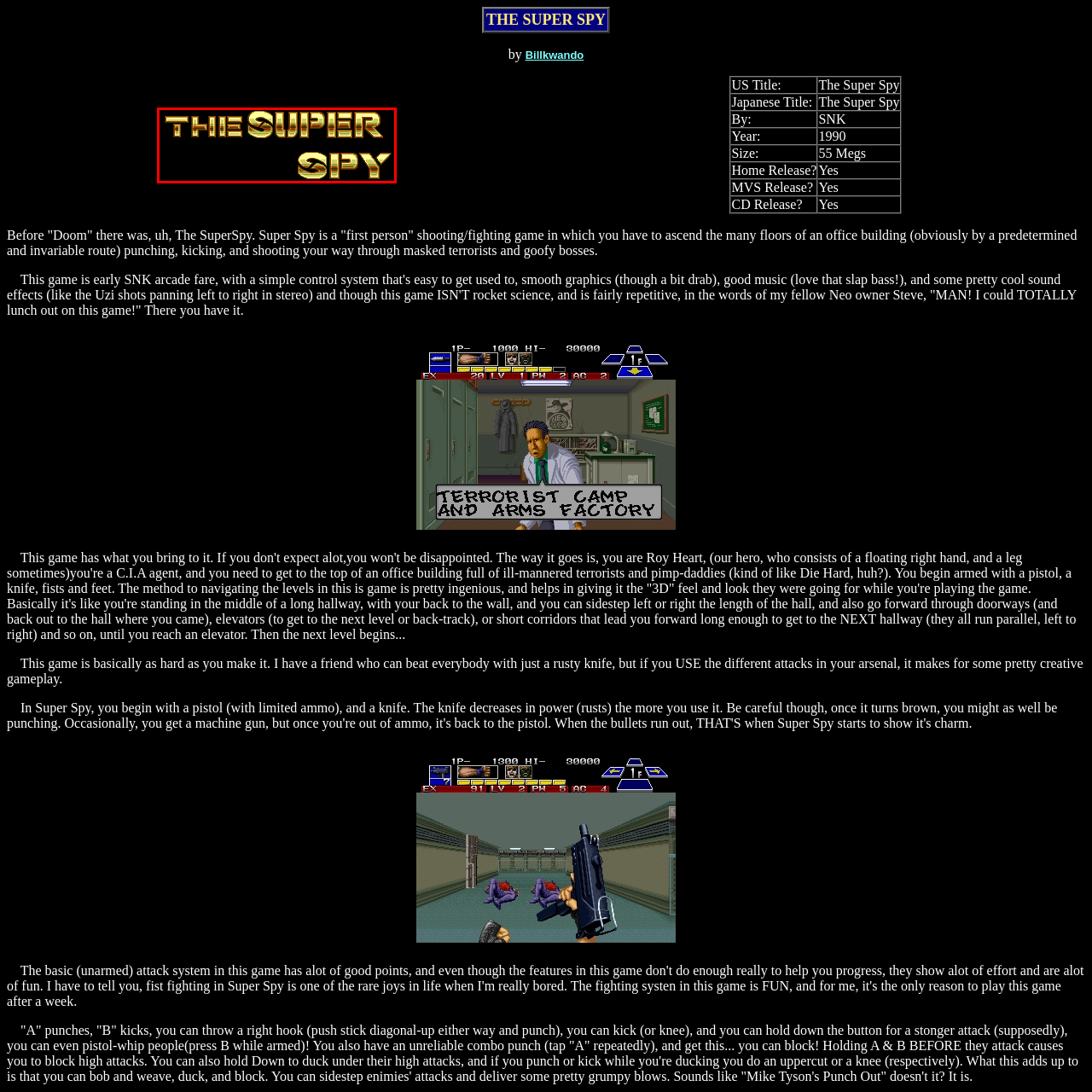Please provide a one-word or phrase response to the following question by examining the image within the red boundary:
What is the background color of the title screen?

Black